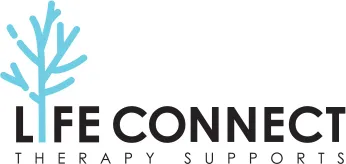Elaborate on all the key elements and details present in the image.

The image features the logo of Life Connect Therapy Supports, prominently displaying the name "LIFE CONNECT" in bold, black letters. The word "THERAPY SUPPORTS" is presented in smaller, lighter text beneath, complementing the main title. To the left of the text, there's a stylized blue tree graphic, symbolizing growth and connection, which aligns with the organization's focus on mental health and therapeutic services. This logo encapsulates the essence of resilience and support offered by Life Connect Therapy in their mission to assist clients in their therapeutic journeys.